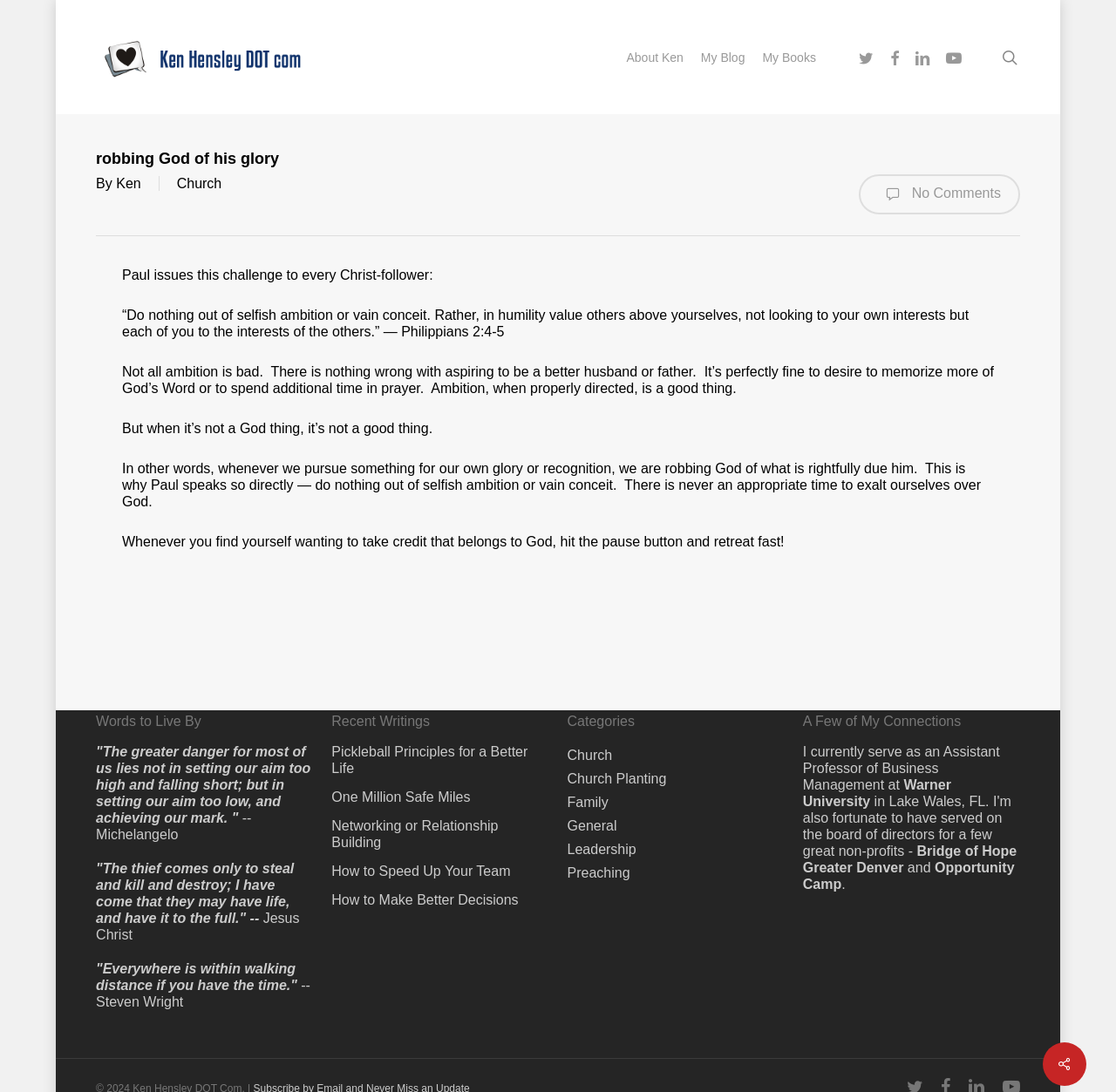Can you find the bounding box coordinates of the area I should click to execute the following instruction: "view categories"?

[0.508, 0.65, 0.703, 0.671]